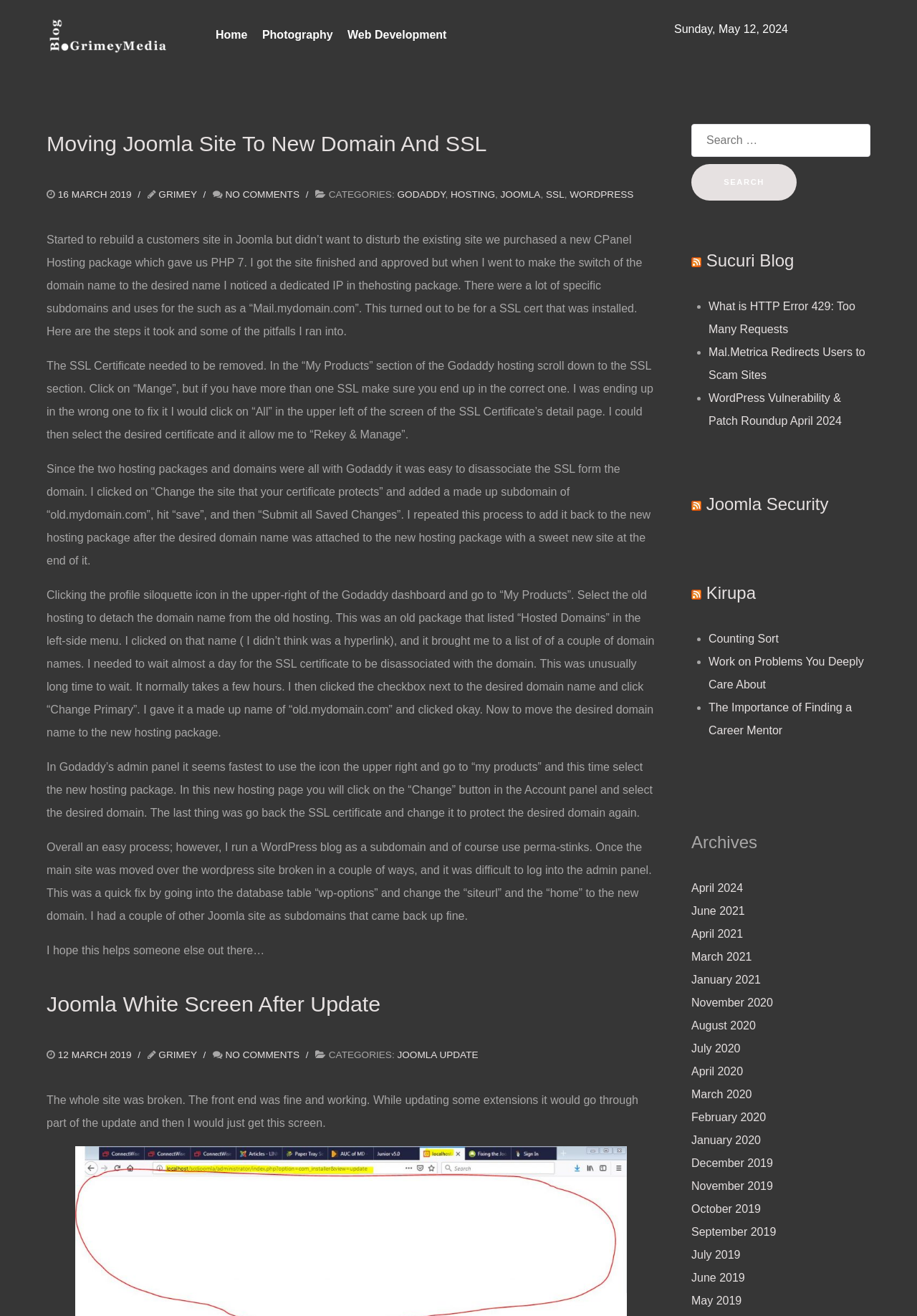What type of links are listed under 'RSS Sucuri Blog'?
Please provide a comprehensive and detailed answer to the question.

The links listed under 'RSS Sucuri Blog' are related to blog posts from Sucuri, a security company, as indicated by the label 'RSS Sucuri Blog' and the content of the links.